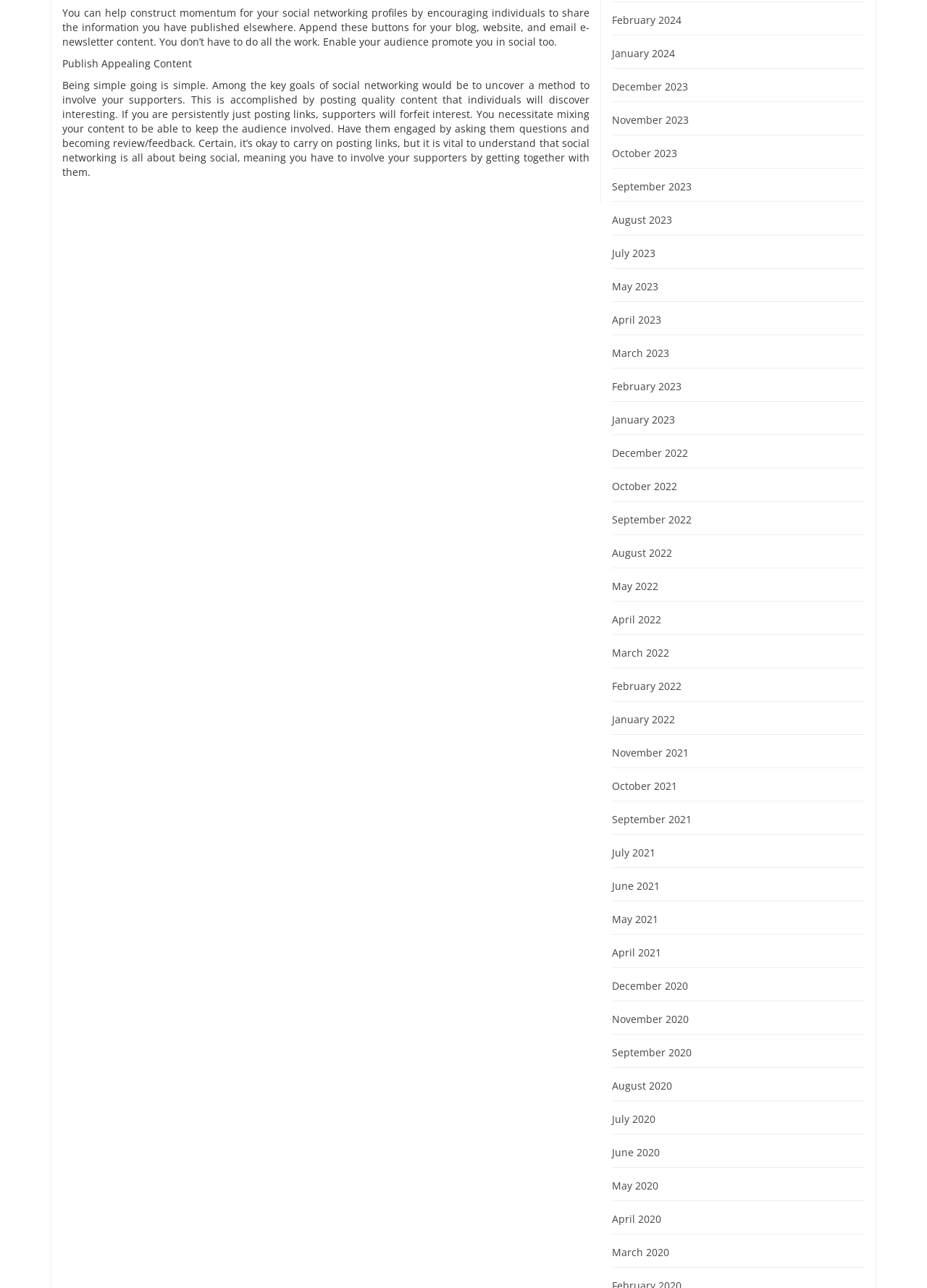Provide the bounding box coordinates in the format (top-left x, top-left y, bottom-right x, bottom-right y). All values are floating point numbers between 0 and 1. Determine the bounding box coordinate of the UI element described as: Snow Removal Guidelines

None